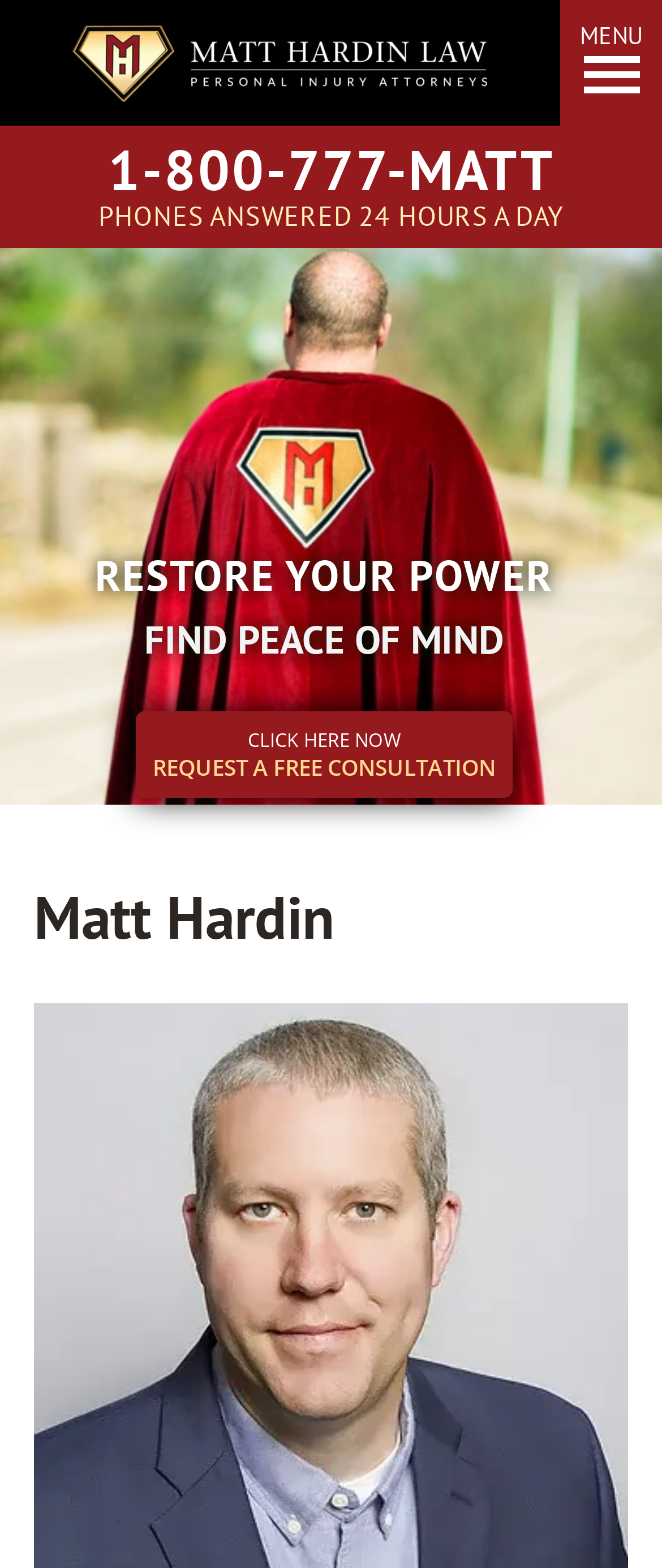Based on the visual content of the image, answer the question thoroughly: What is the phone number to call for a free consultation?

I found the phone number by looking at the link element with the text '1-800-777-MATT' which is located at the top of the page, indicating that it's a prominent contact method.